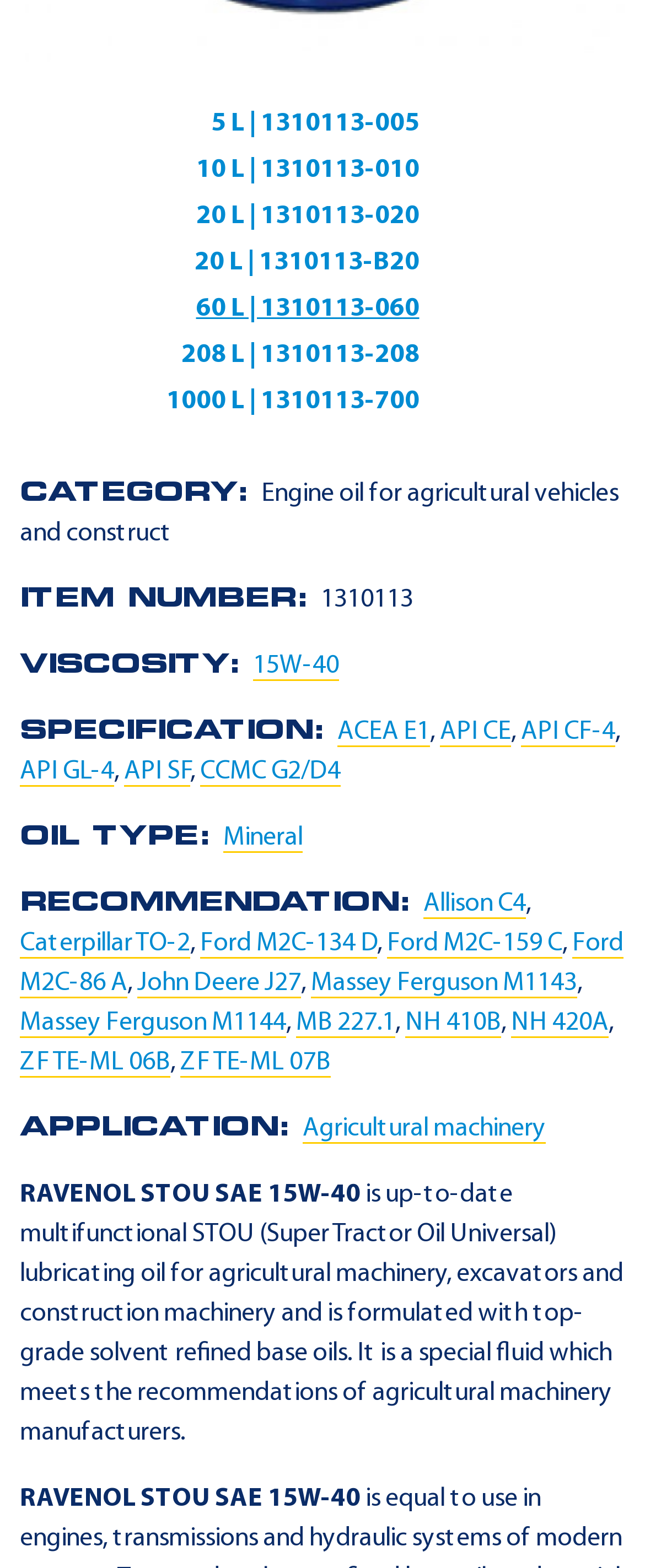Please identify the bounding box coordinates of the element I need to click to follow this instruction: "Learn more about the RAVENOL STOU SAE 15W-40 oil".

[0.031, 0.756, 0.559, 0.773]